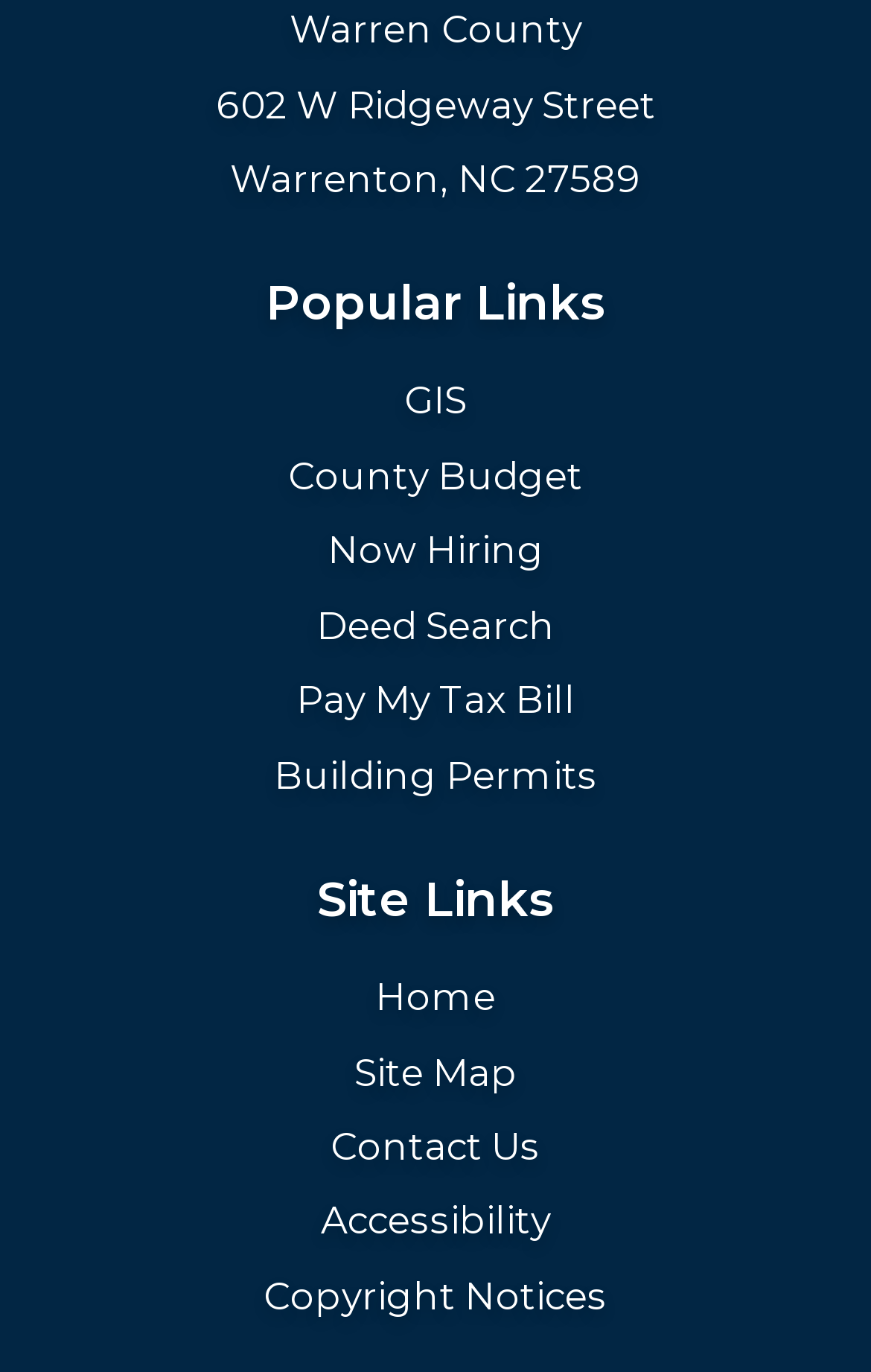Please answer the following question using a single word or phrase: What is the address of Warren County?

602 W Ridgeway Street, Warrenton, NC 27589